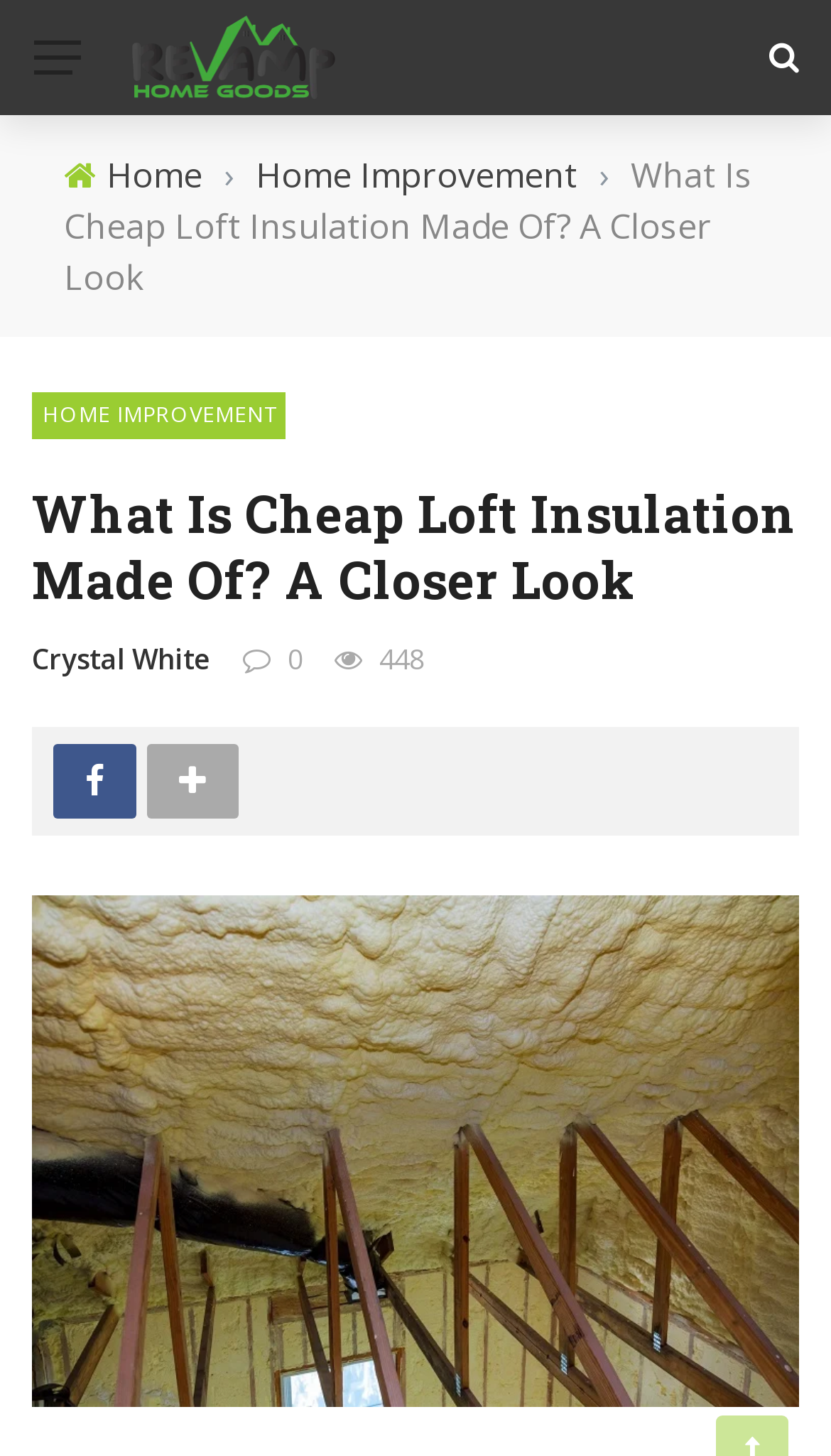Can you look at the image and give a comprehensive answer to the question:
What is the category of the article?

The category of the article can be determined by looking at the link 'Home Improvement' which is located near the top of the webpage, indicating that the article belongs to this category.